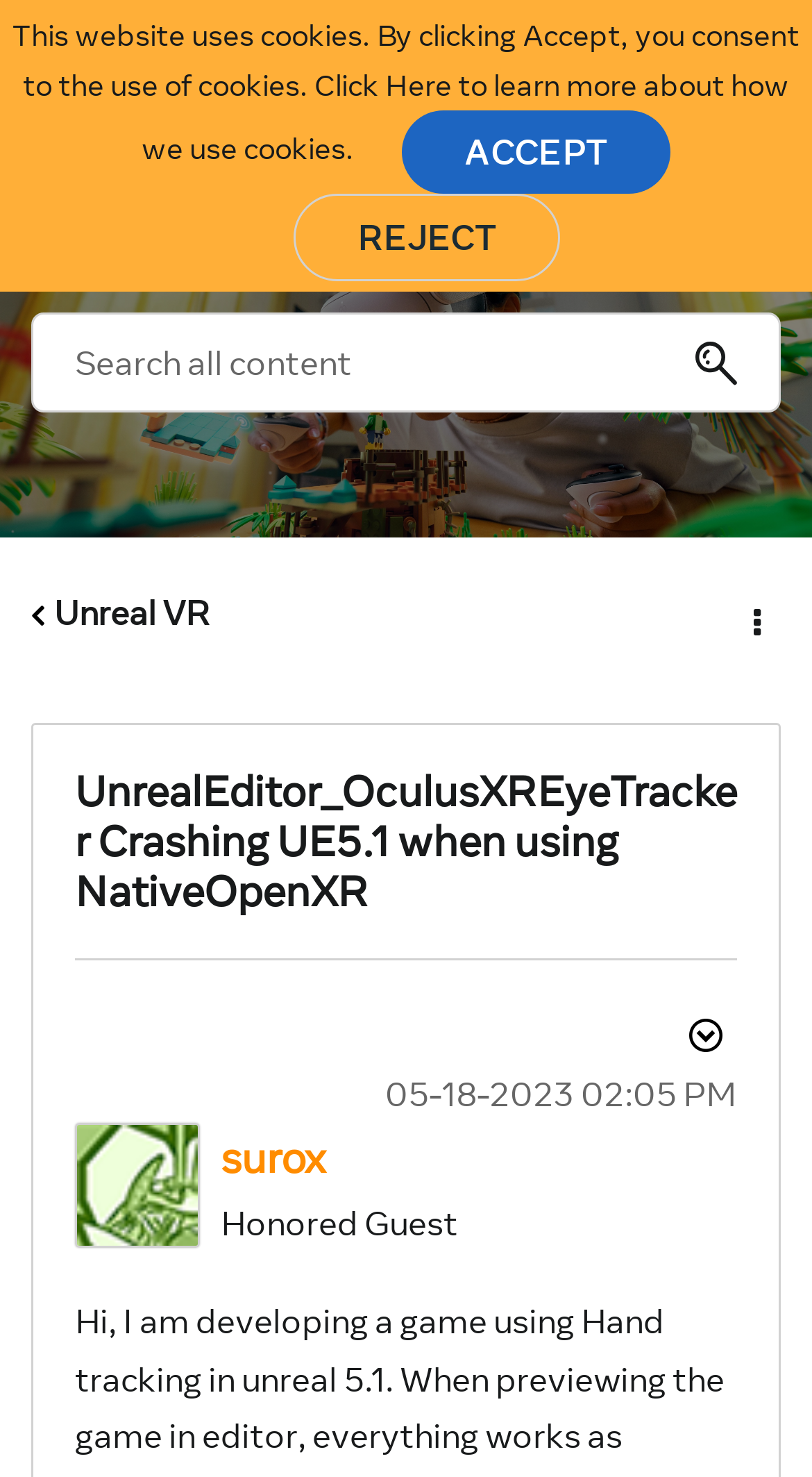Analyze the image and provide a detailed answer to the question: What is the time of the post?

I found the time by looking at the static text element that mentions the time '02:05 PM'.